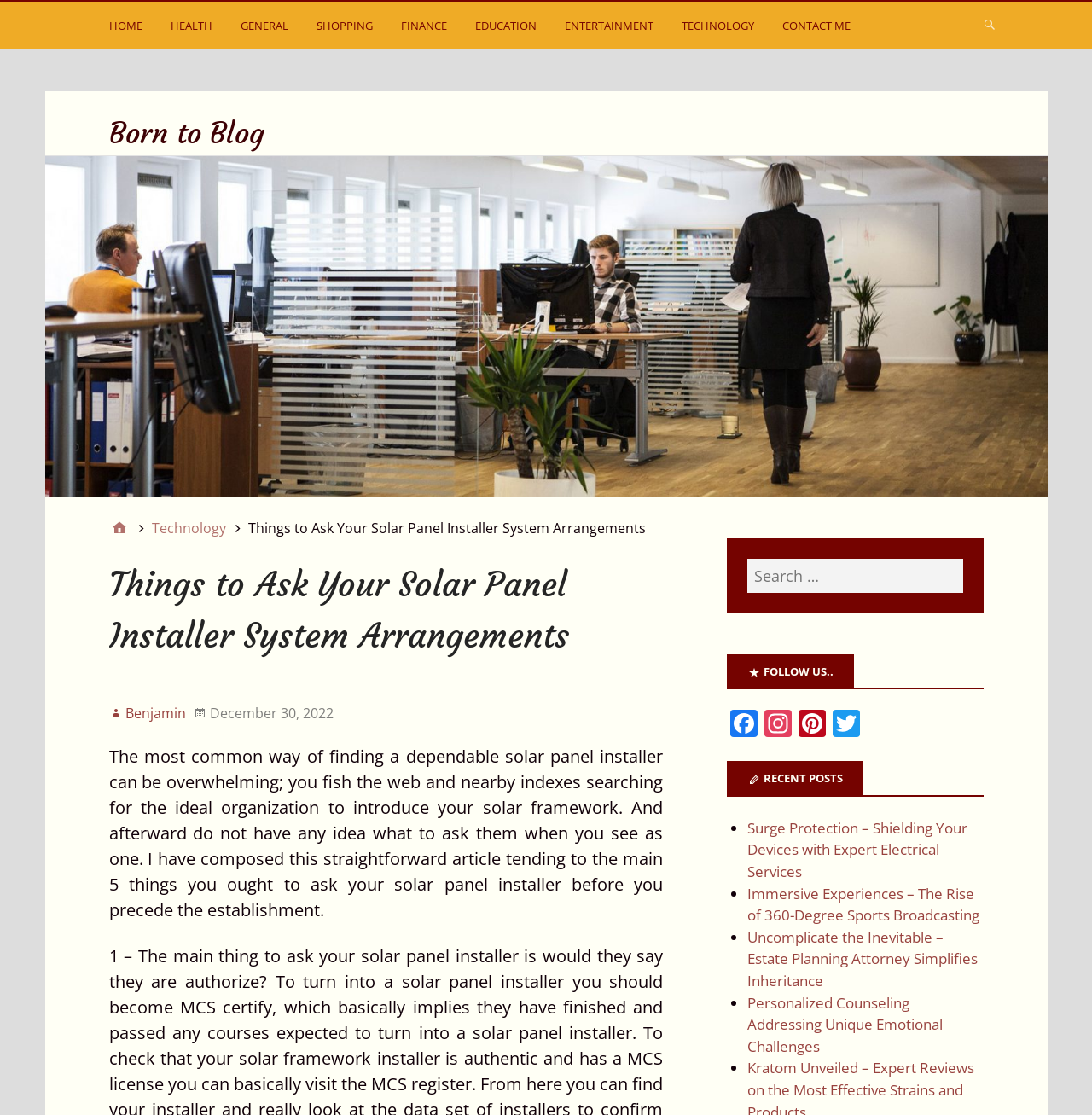Identify the bounding box coordinates of the region that should be clicked to execute the following instruction: "Search for something".

[0.892, 0.008, 0.92, 0.034]